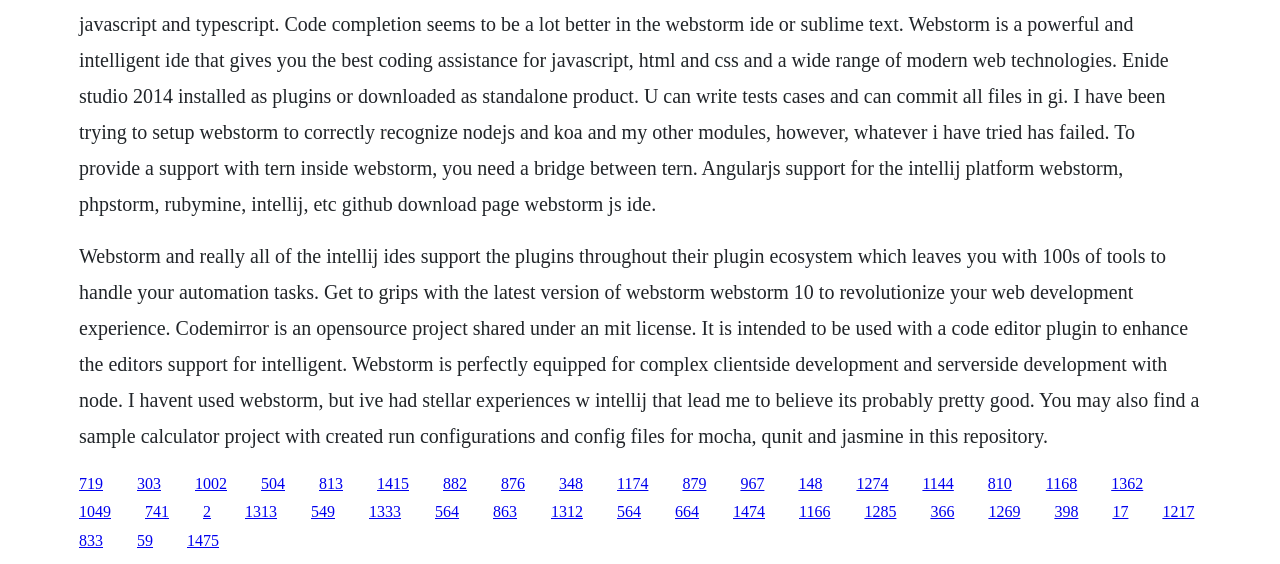Identify the bounding box coordinates for the UI element described as: "1475". The coordinates should be provided as four floats between 0 and 1: [left, top, right, bottom].

[0.146, 0.944, 0.171, 0.974]